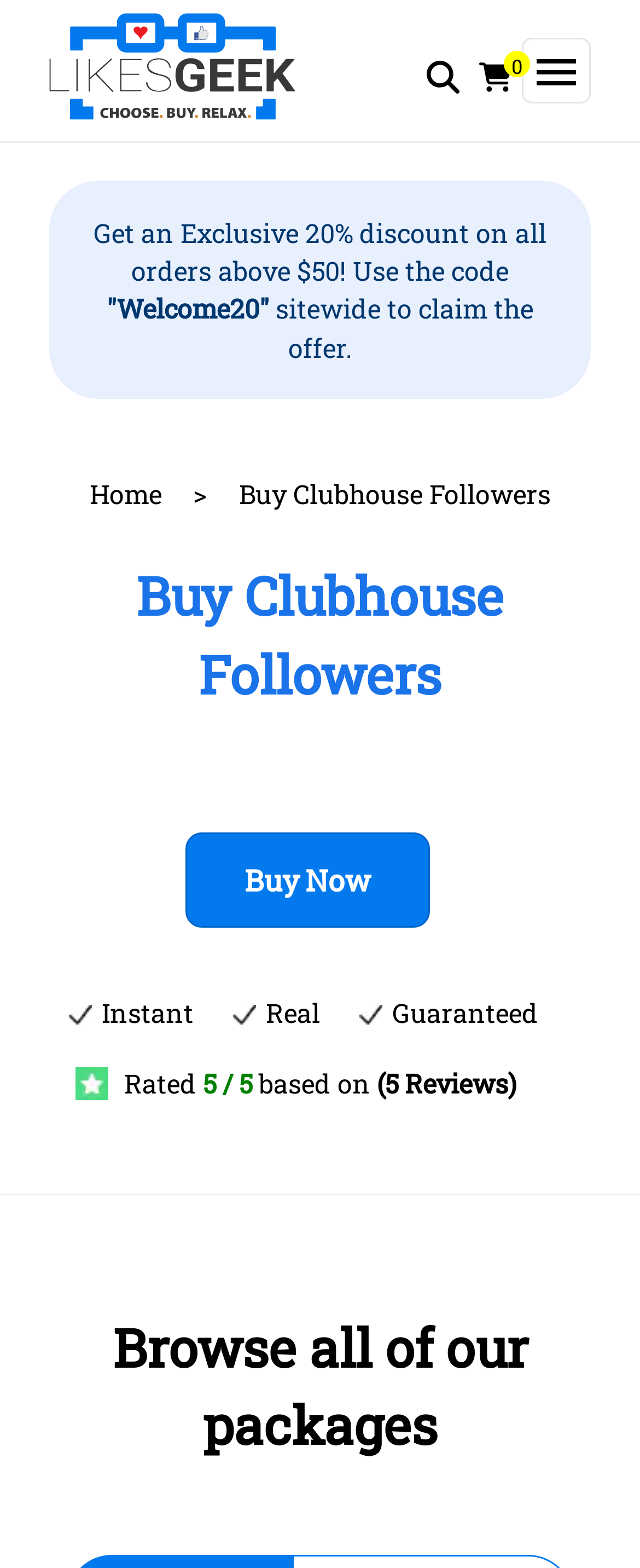What is the purpose of the 'Buy Now' button?
Provide a fully detailed and comprehensive answer to the question.

The 'Buy Now' button is located below the heading 'Buy Clubhouse Followers', which suggests that it is used to purchase Clubhouse followers